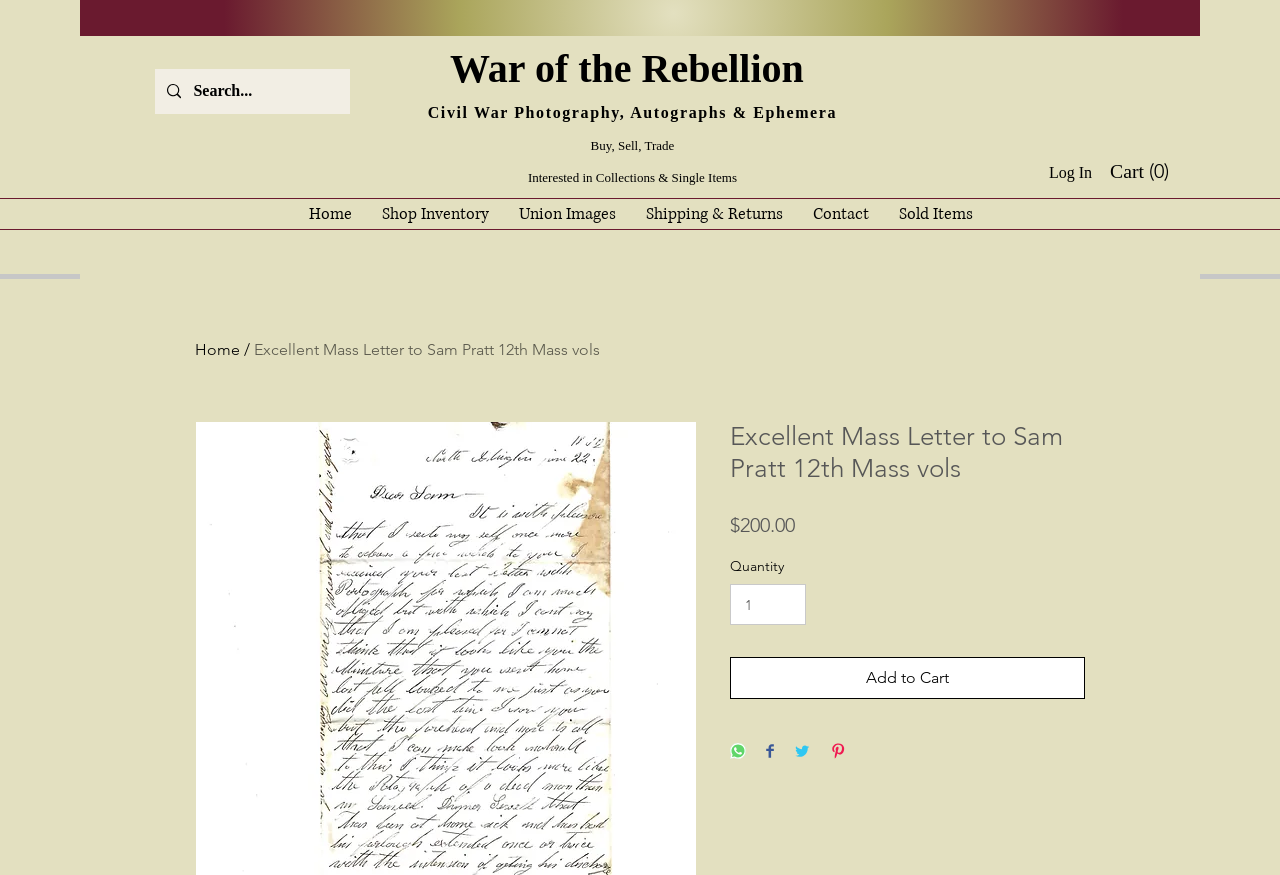Predict the bounding box of the UI element based on the description: "input value="1" aria-label="Quantity" value="1"". The coordinates should be four float numbers between 0 and 1, formatted as [left, top, right, bottom].

[0.57, 0.668, 0.63, 0.714]